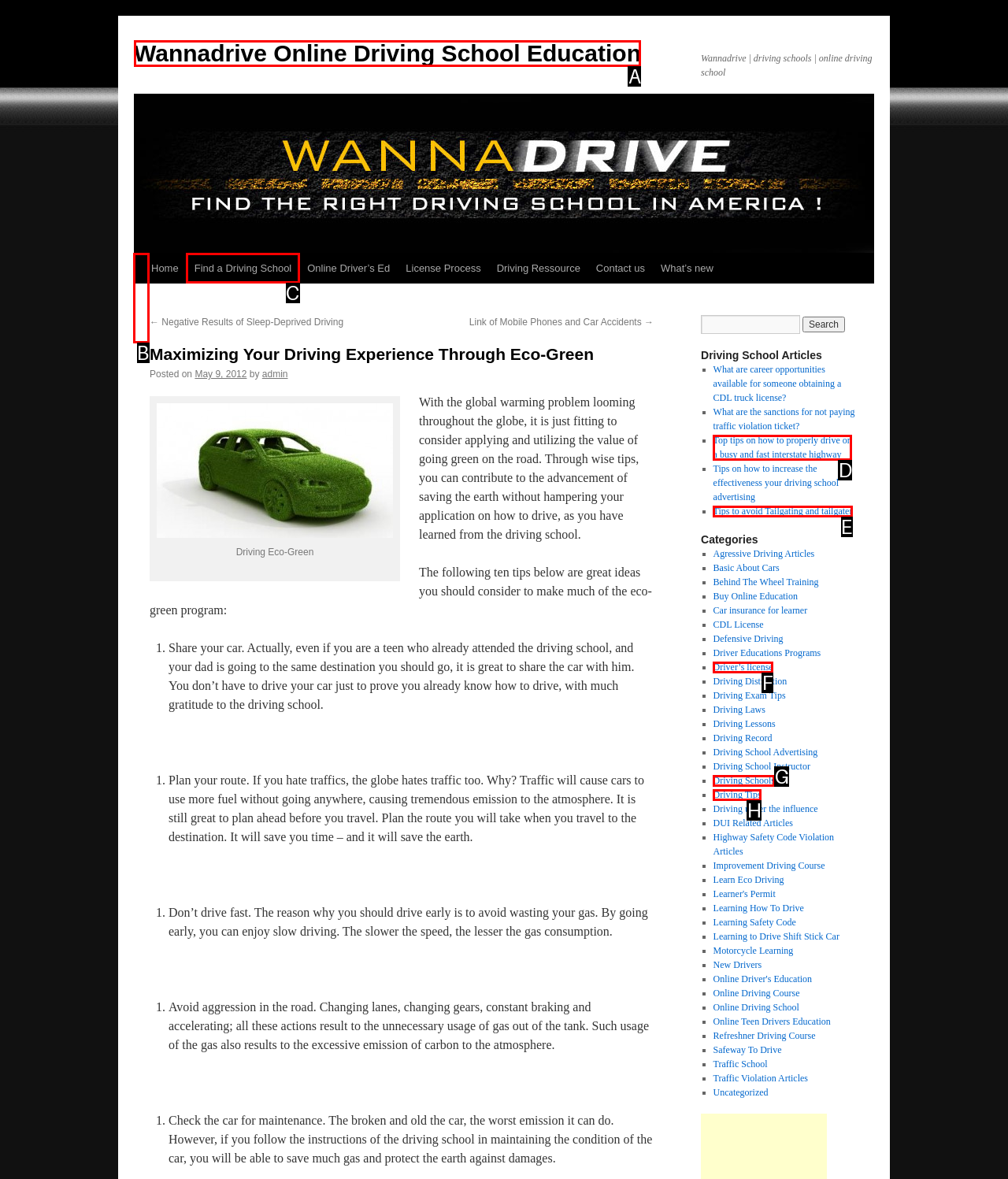Identify the correct UI element to click on to achieve the task: Find a driving school. Provide the letter of the appropriate element directly from the available choices.

C